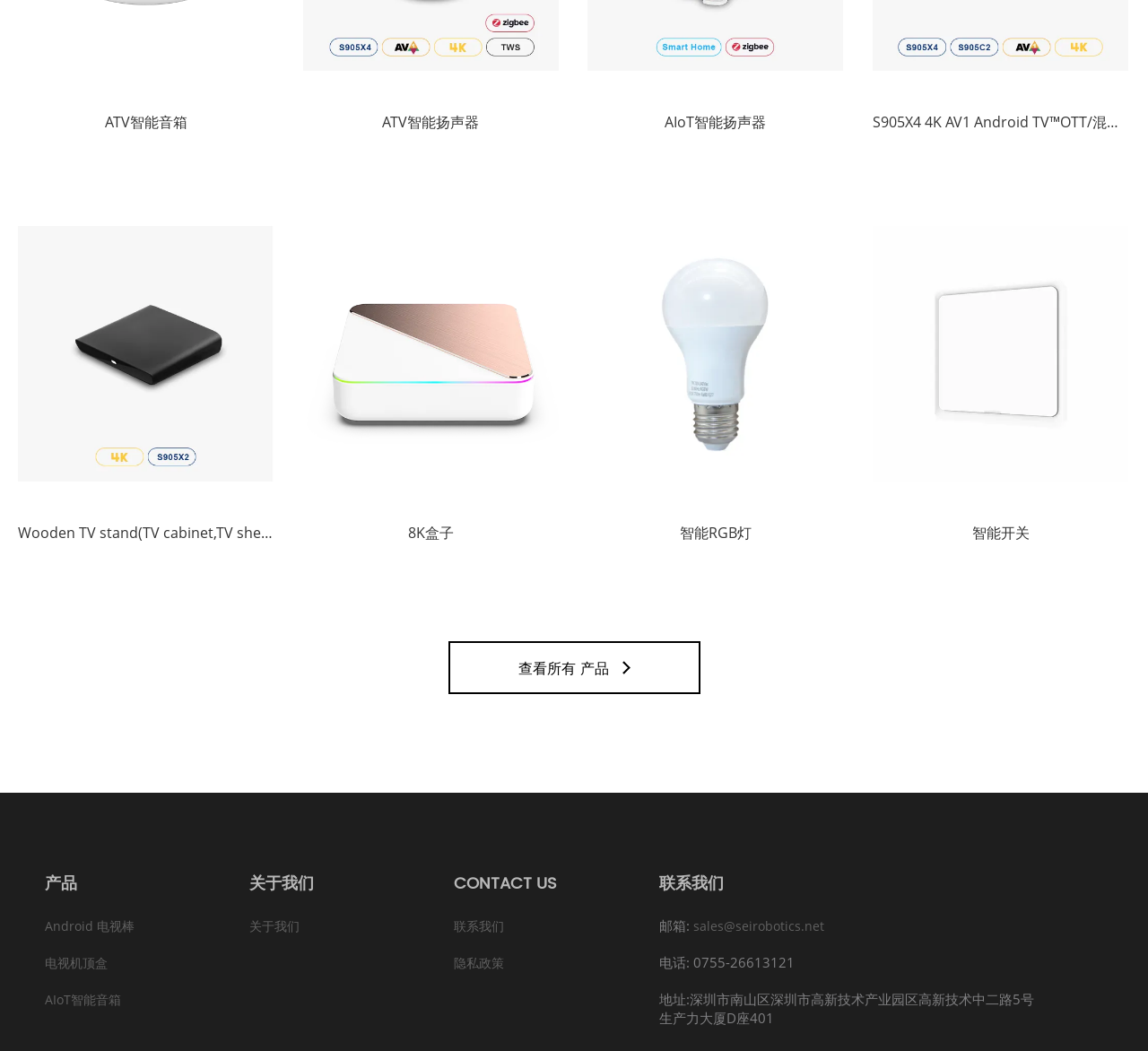What is the email address provided?
Provide a detailed answer to the question, using the image to inform your response.

The email address is provided at the bottom of the webpage, specifically in the 'CONTACT US' section, with a bounding box of [0.604, 0.873, 0.718, 0.889].